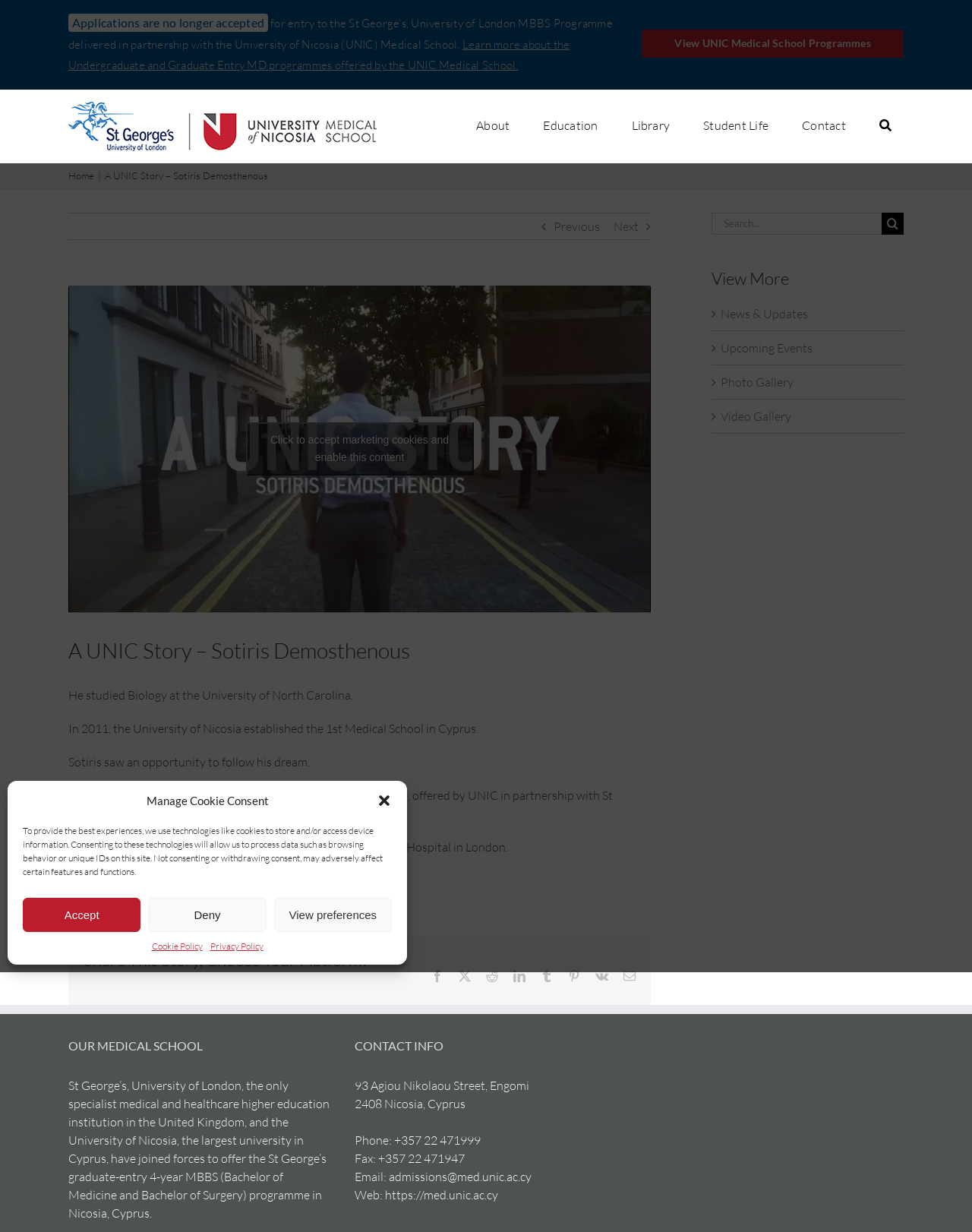Can you find the bounding box coordinates for the element to click on to achieve the instruction: "Search for something"?

[0.732, 0.172, 0.907, 0.19]